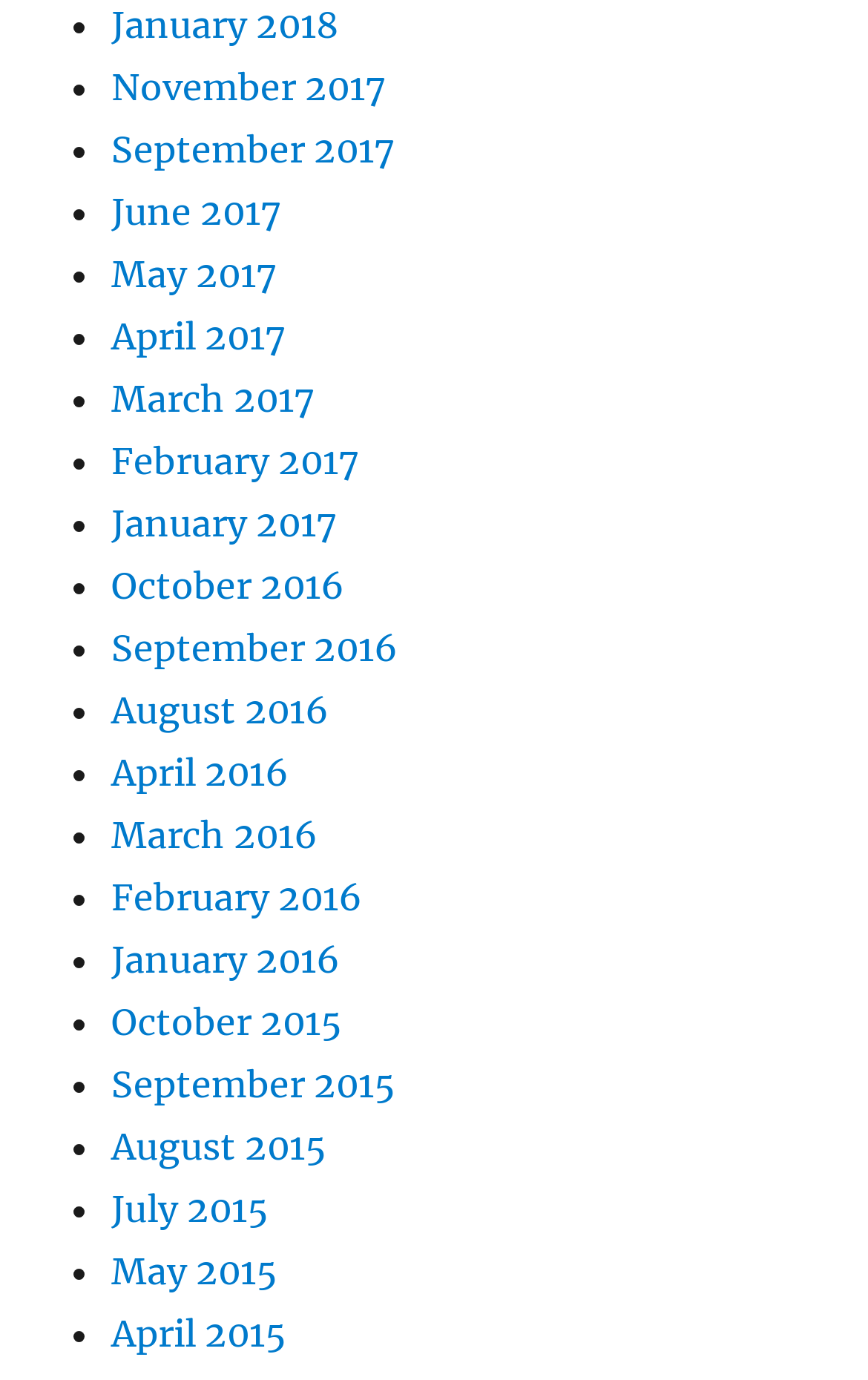How many list markers are on this webpage?
Give a single word or phrase as your answer by examining the image.

66